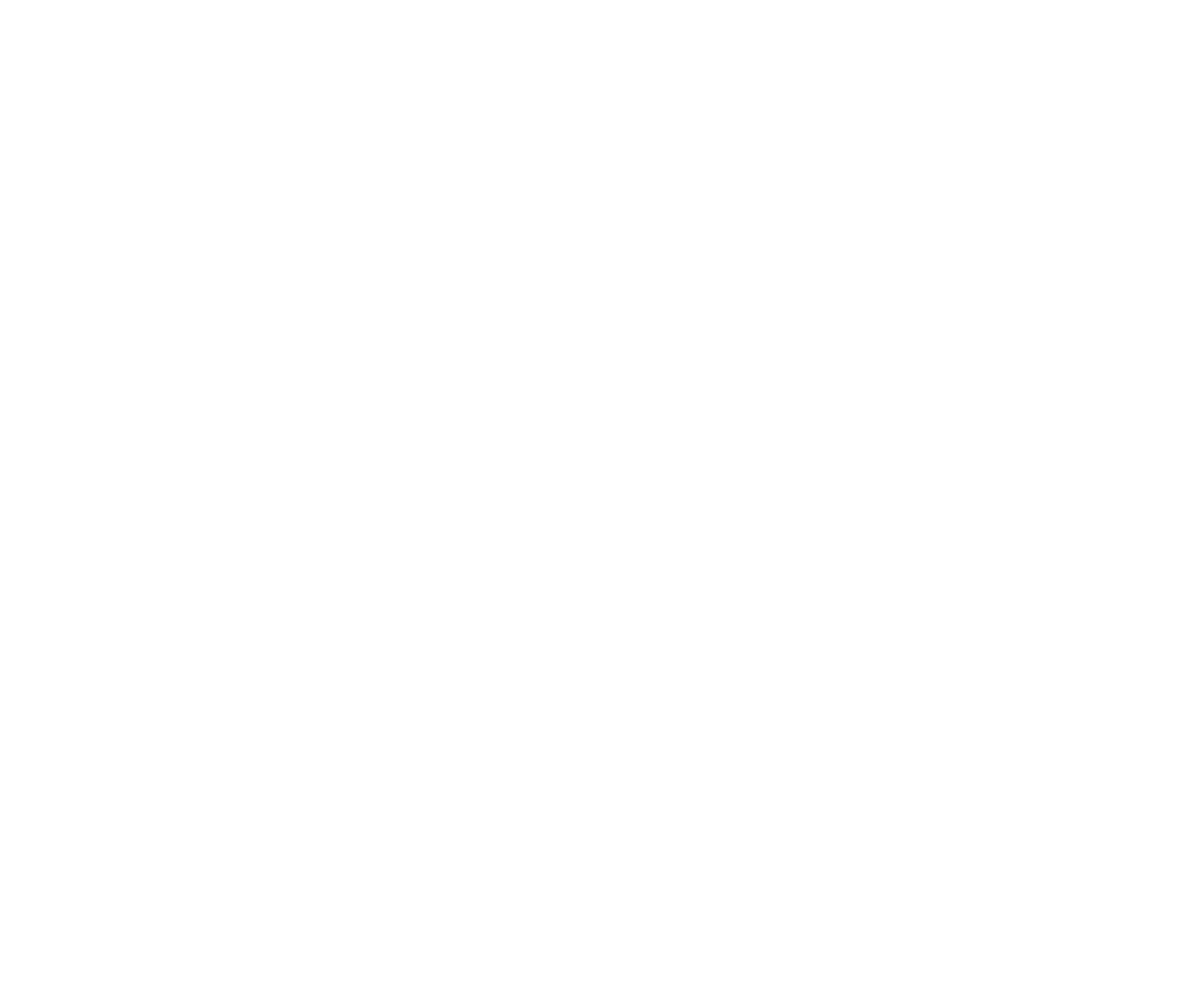Show the bounding box coordinates of the region that should be clicked to follow the instruction: "Leave a comment."

None